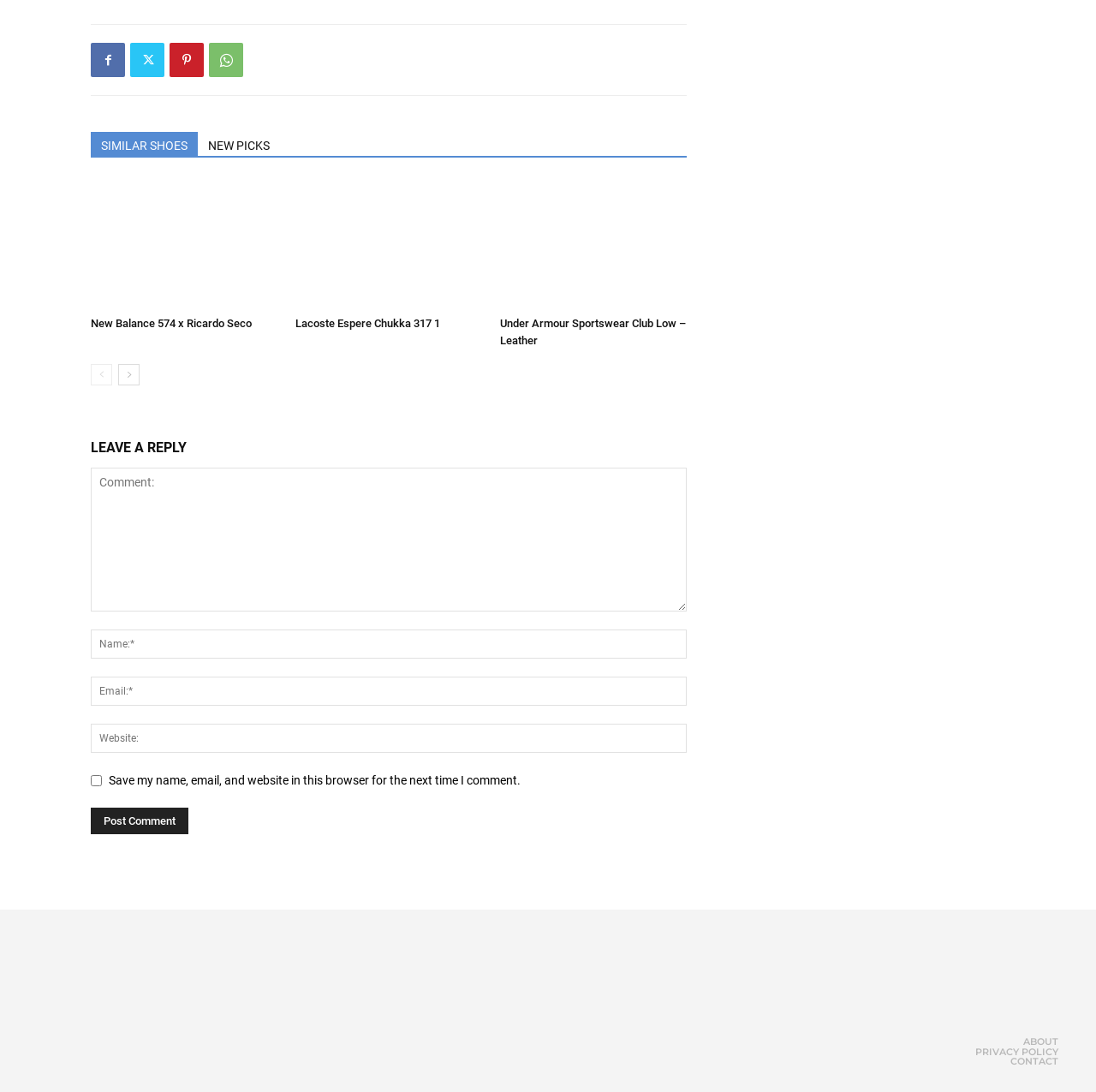Find the bounding box of the UI element described as follows: "name="submit" value="Post Comment"".

[0.083, 0.74, 0.172, 0.764]